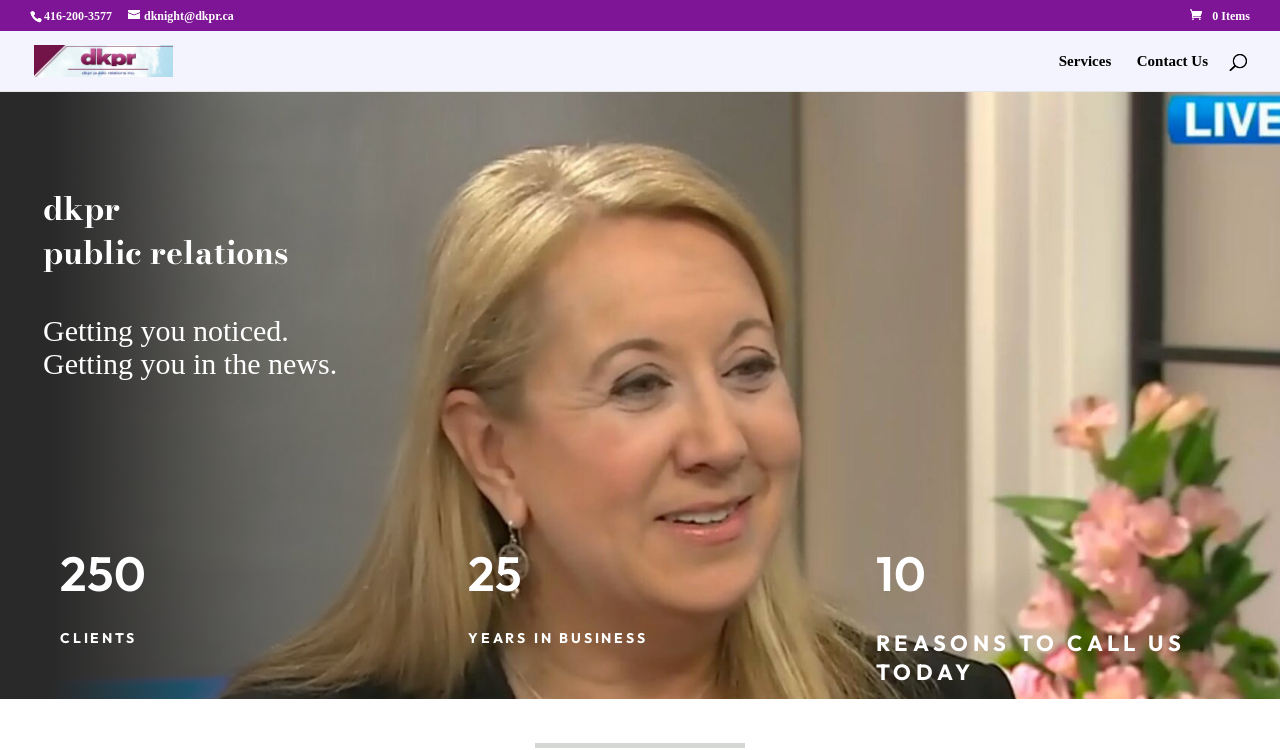Provide a brief response using a word or short phrase to this question:
What is the phone number on the webpage?

416-200-3577